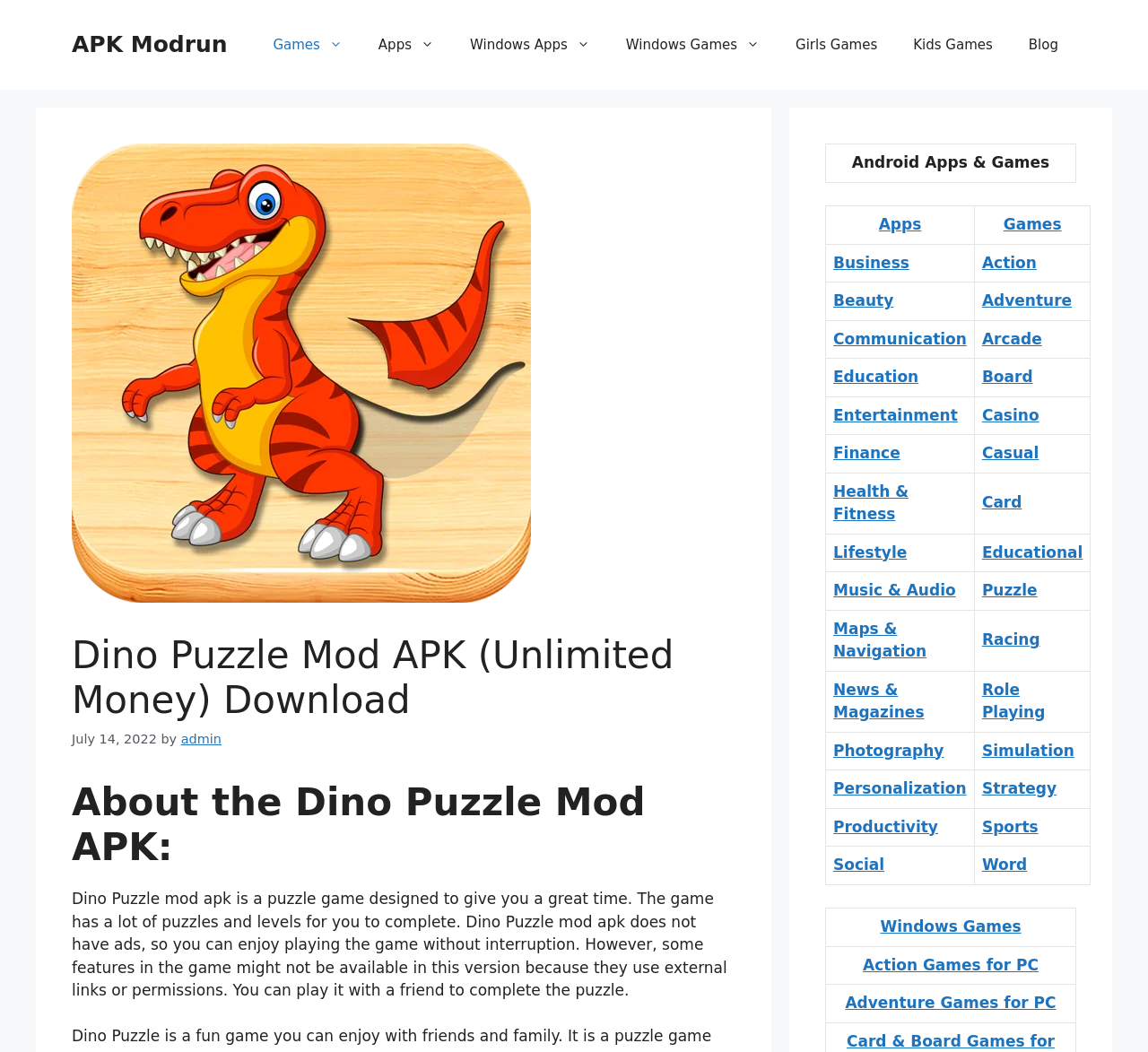Summarize the webpage with intricate details.

The webpage is about Dino Puzzle Mod APK, a puzzle game. At the top, there is a banner with a link to the website "APK Modrun". Below the banner, there is a navigation menu with links to various categories such as "Games", "Apps", "Windows Apps", "Windows Games", "Girls Games", "Kids Games", and "Blog".

The main content of the webpage is divided into two sections. The first section has a heading "Dino Puzzle Mod APK (Unlimited Money) Download" and a subheading "About the Dino Puzzle Mod APK:". Below the subheading, there is a paragraph describing the game, stating that it is a puzzle game designed to give users a great time, with many puzzles and levels to complete, and that it does not have ads.

The second section is a table with various categories of apps and games, including "Android Apps & Games", "Business", "Action", "Beauty", "Adventure", "Communication", "Arcade", "Education", "Board", "Entertainment", "Casino", "Finance", "Casual", "Health & Fitness", "Card", "Lifestyle", "Educational", "Music & Audio", "Puzzle", "Maps & Navigation", and "Racing". Each category has a link to a corresponding webpage.